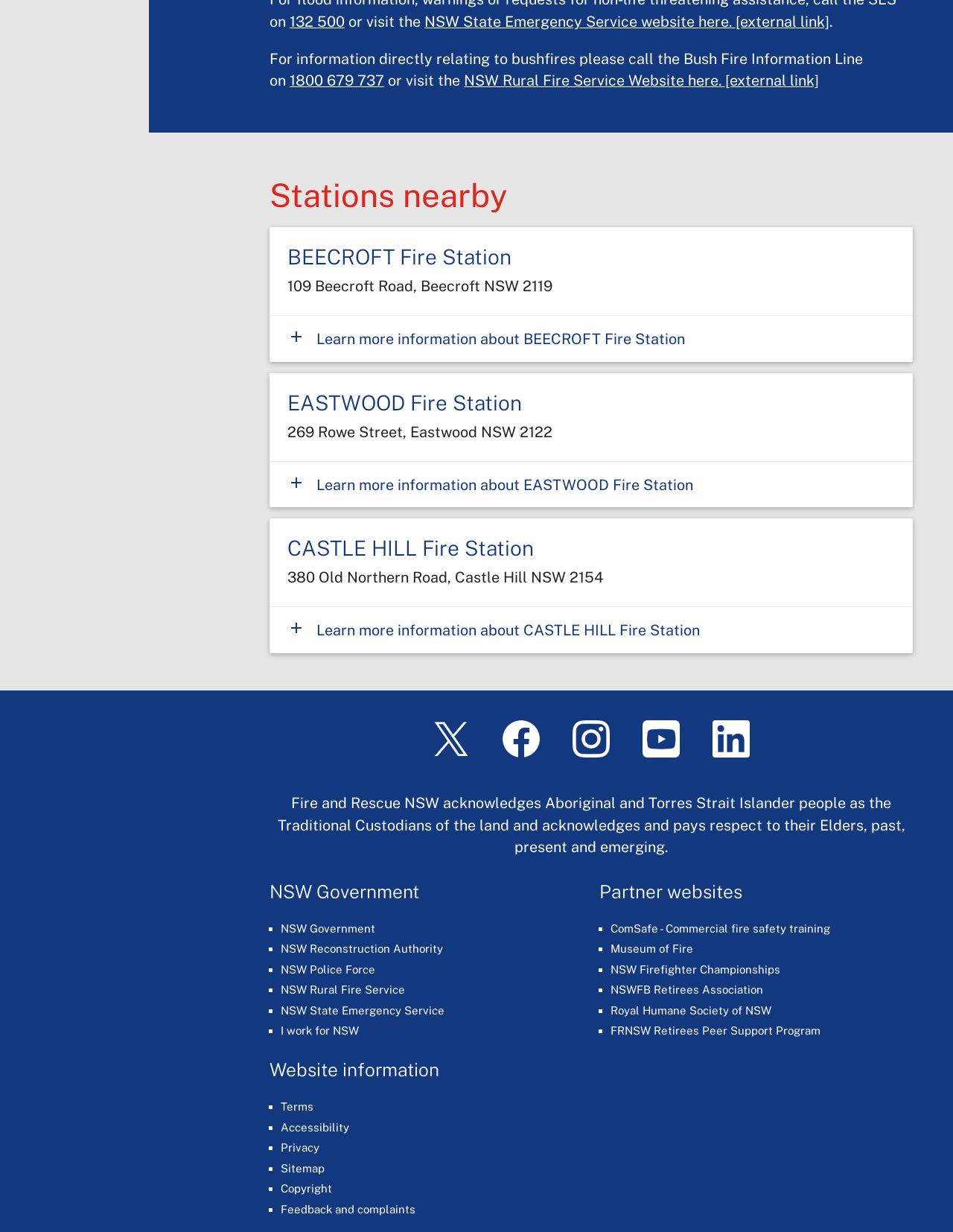What is the name of the second government website listed?
Look at the screenshot and give a one-word or phrase answer.

NSW Reconstruction Authority